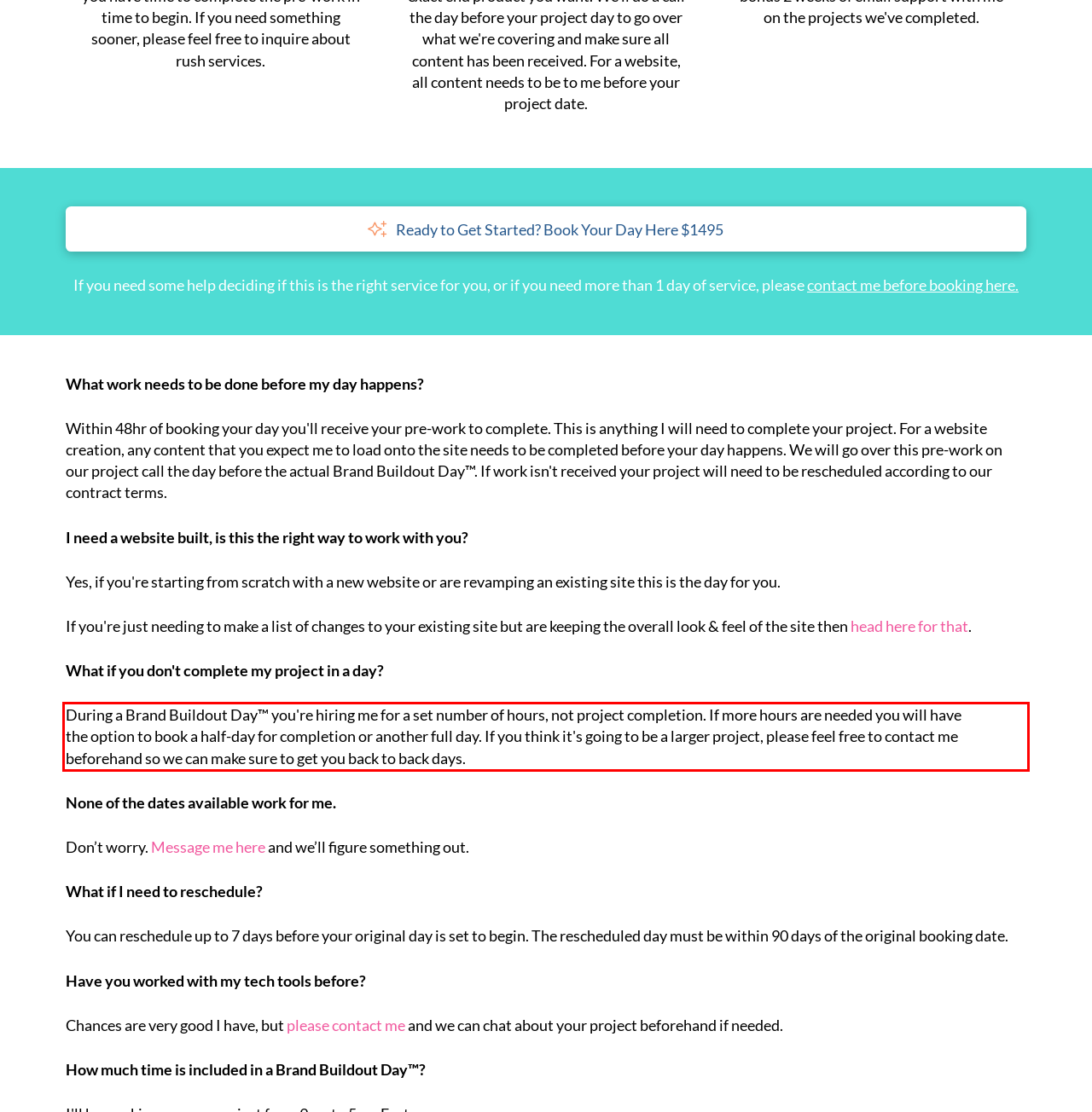With the given screenshot of a webpage, locate the red rectangle bounding box and extract the text content using OCR.

During a Brand Buildout Day™ you're hiring me for a set number of hours, not project completion. If more hours are needed you will have the option to book a half-day for completion or another full day. If you think it's going to be a larger project, please feel free to contact me beforehand so we can make sure to get you back to back days.